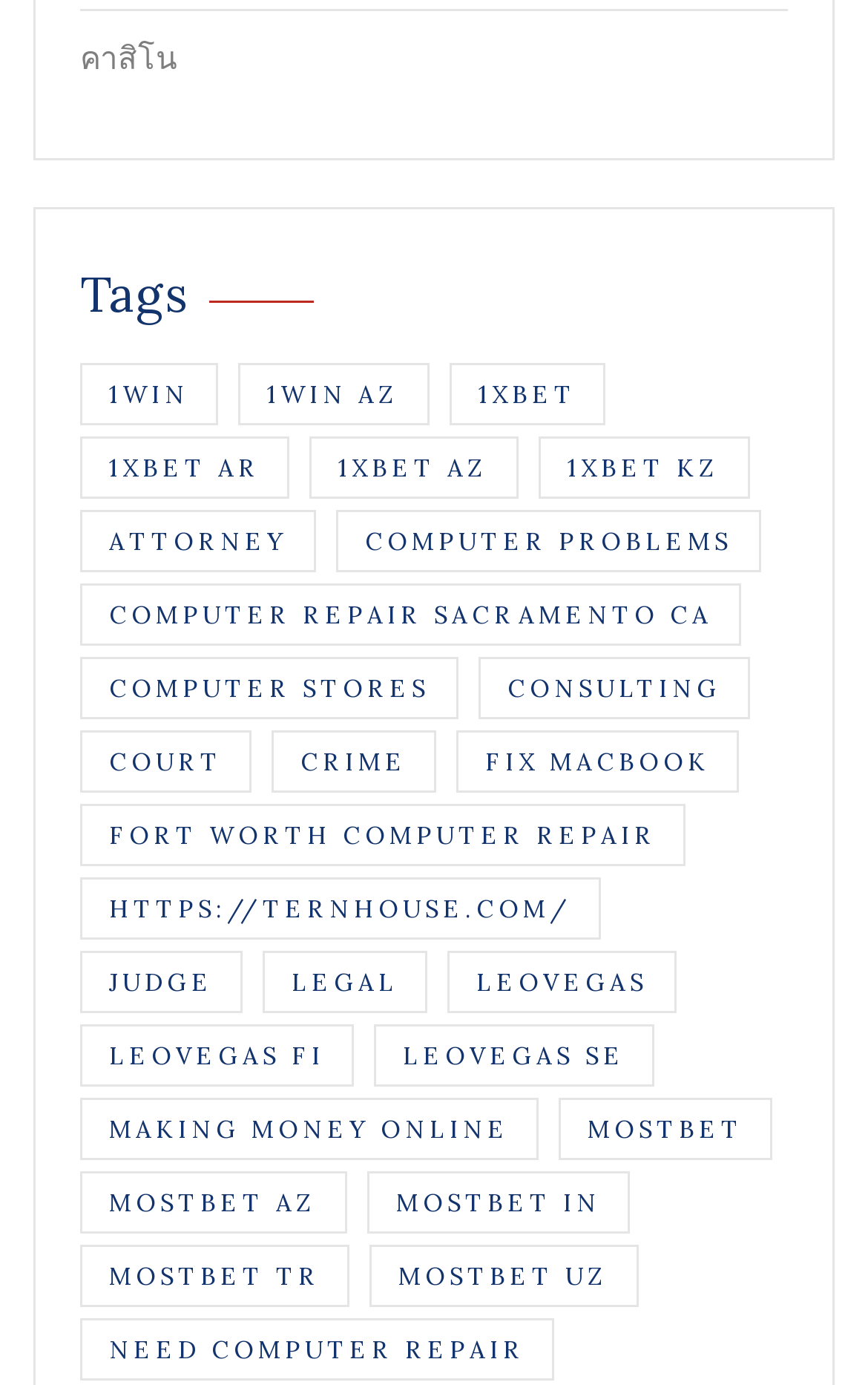Could you provide the bounding box coordinates for the portion of the screen to click to complete this instruction: "Visit 1xbet"?

[0.518, 0.262, 0.697, 0.307]